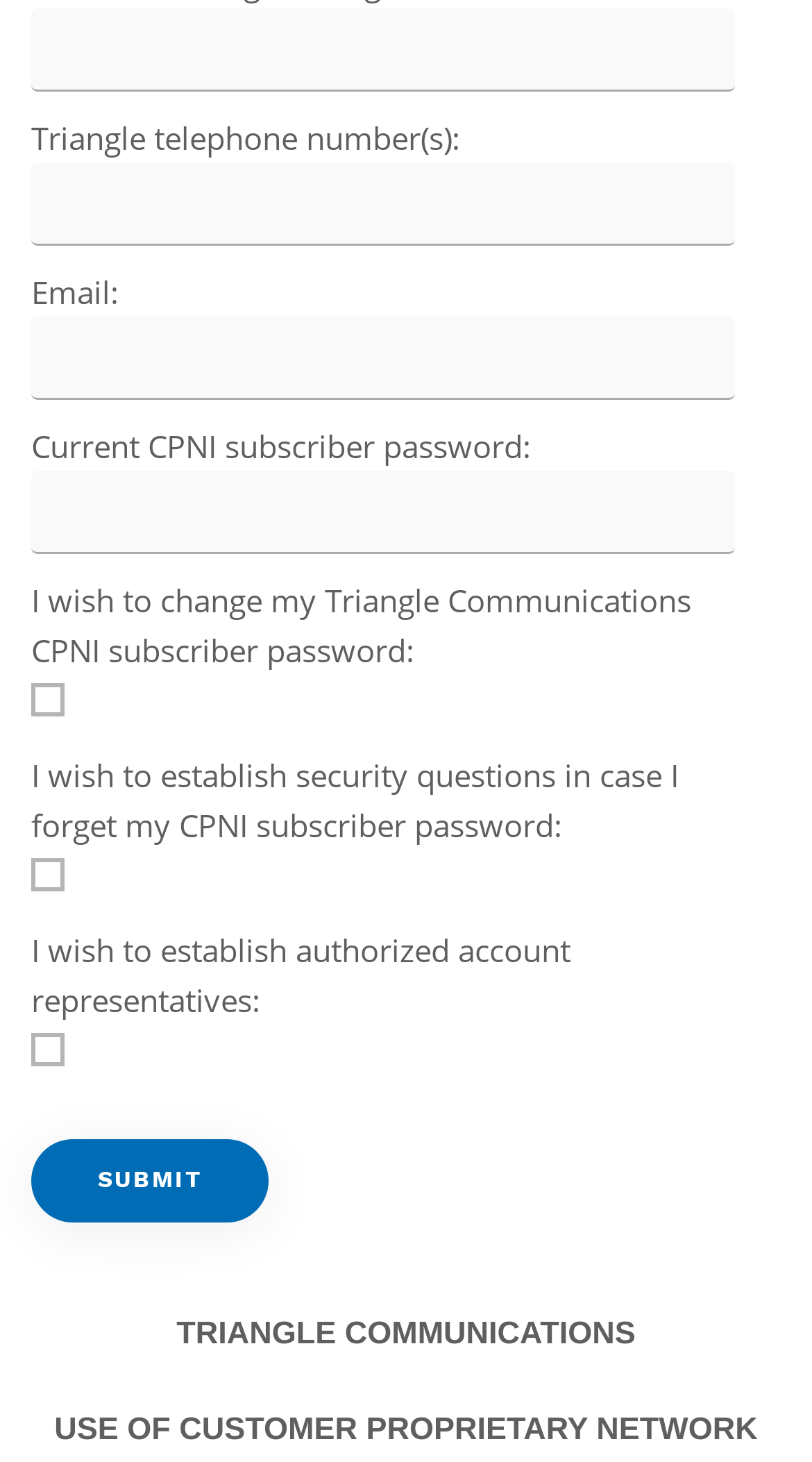Using the information in the image, give a comprehensive answer to the question: 
How many text input fields are there on the webpage?

There are four text input fields on the webpage, which are used to input the user's name, phone number, email, and current CPNI subscriber password.